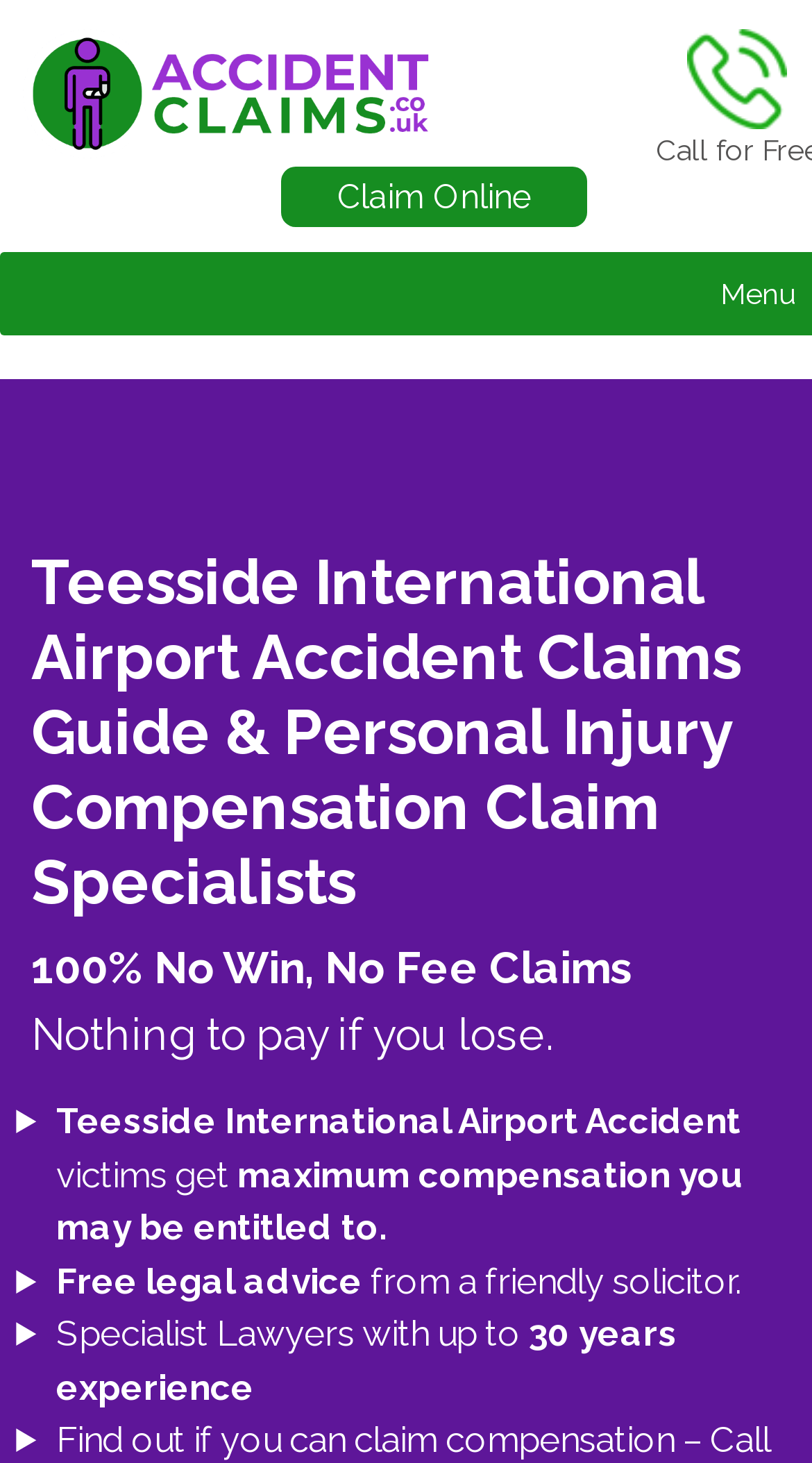How many years of experience do the Specialist Lawyers have?
We need a detailed and meticulous answer to the question.

The Specialist Lawyers have 'up to 30 years' of experience, which is stated in the StaticText element with a bounding box of [0.069, 0.897, 0.833, 0.962].